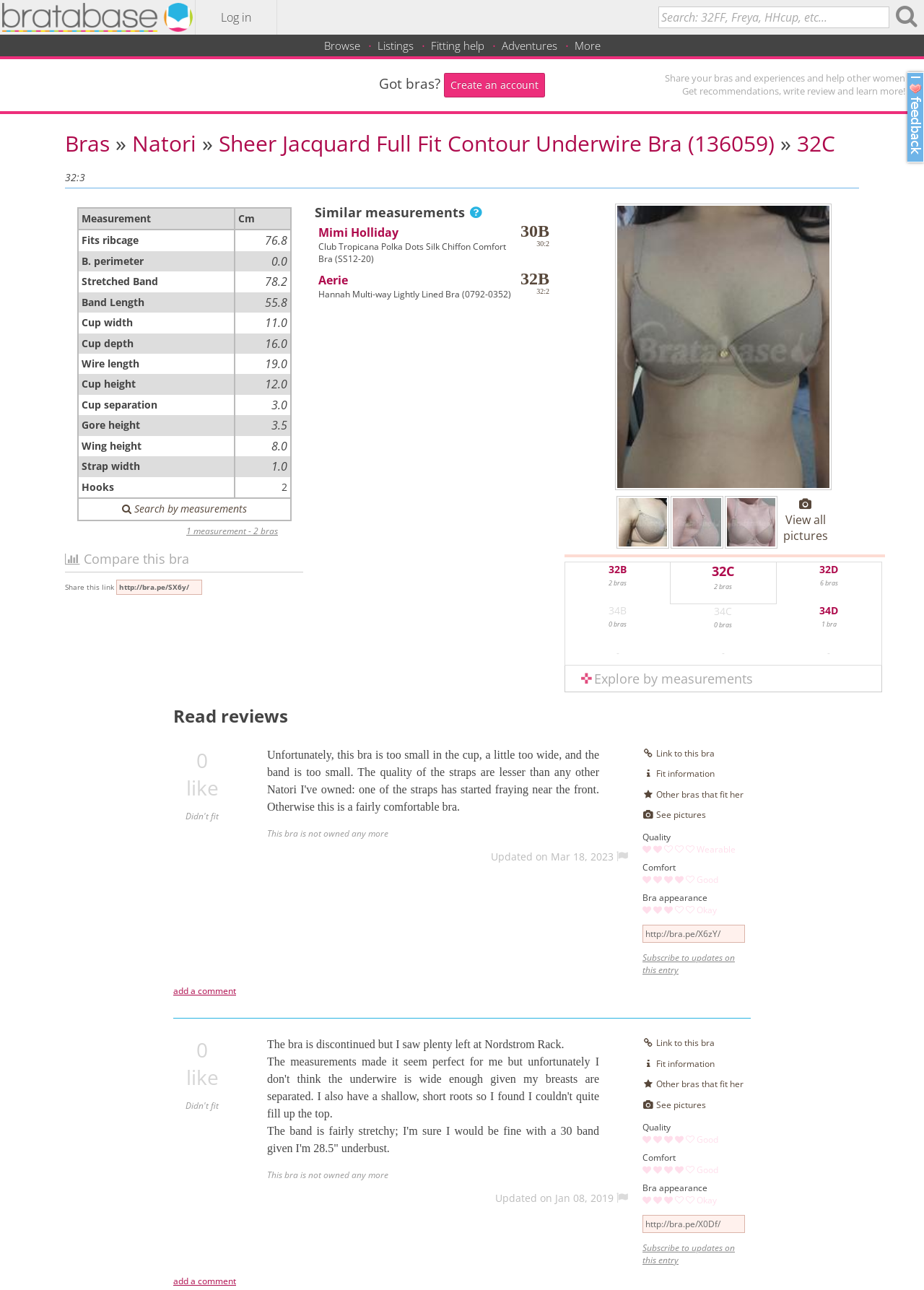Using floating point numbers between 0 and 1, provide the bounding box coordinates in the format (top-left x, top-left y, bottom-right x, bottom-right y). Locate the UI element described here: title="Feedback"

[0.984, 0.058, 0.997, 0.121]